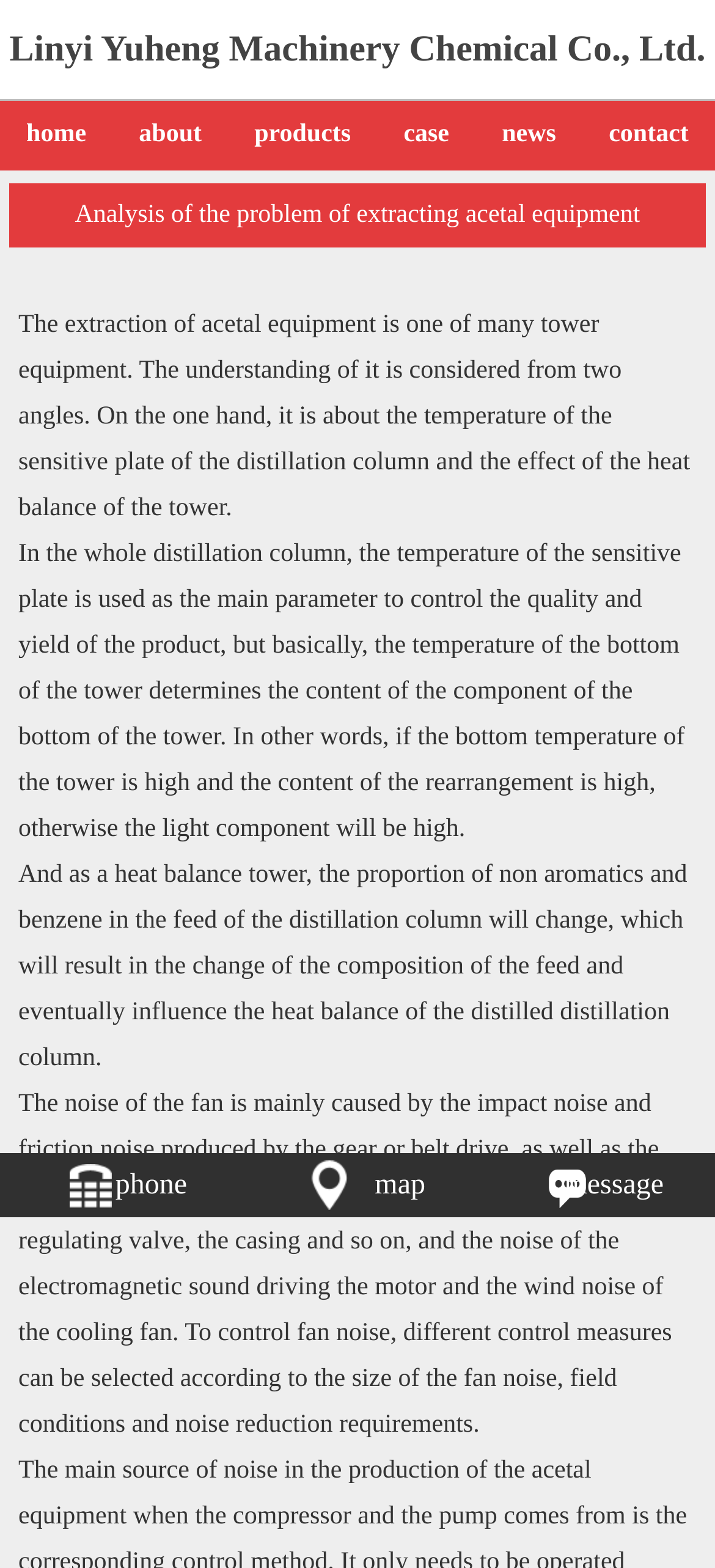Please give a concise answer to this question using a single word or phrase: 
What is the purpose of the links at the top of the page?

Navigation